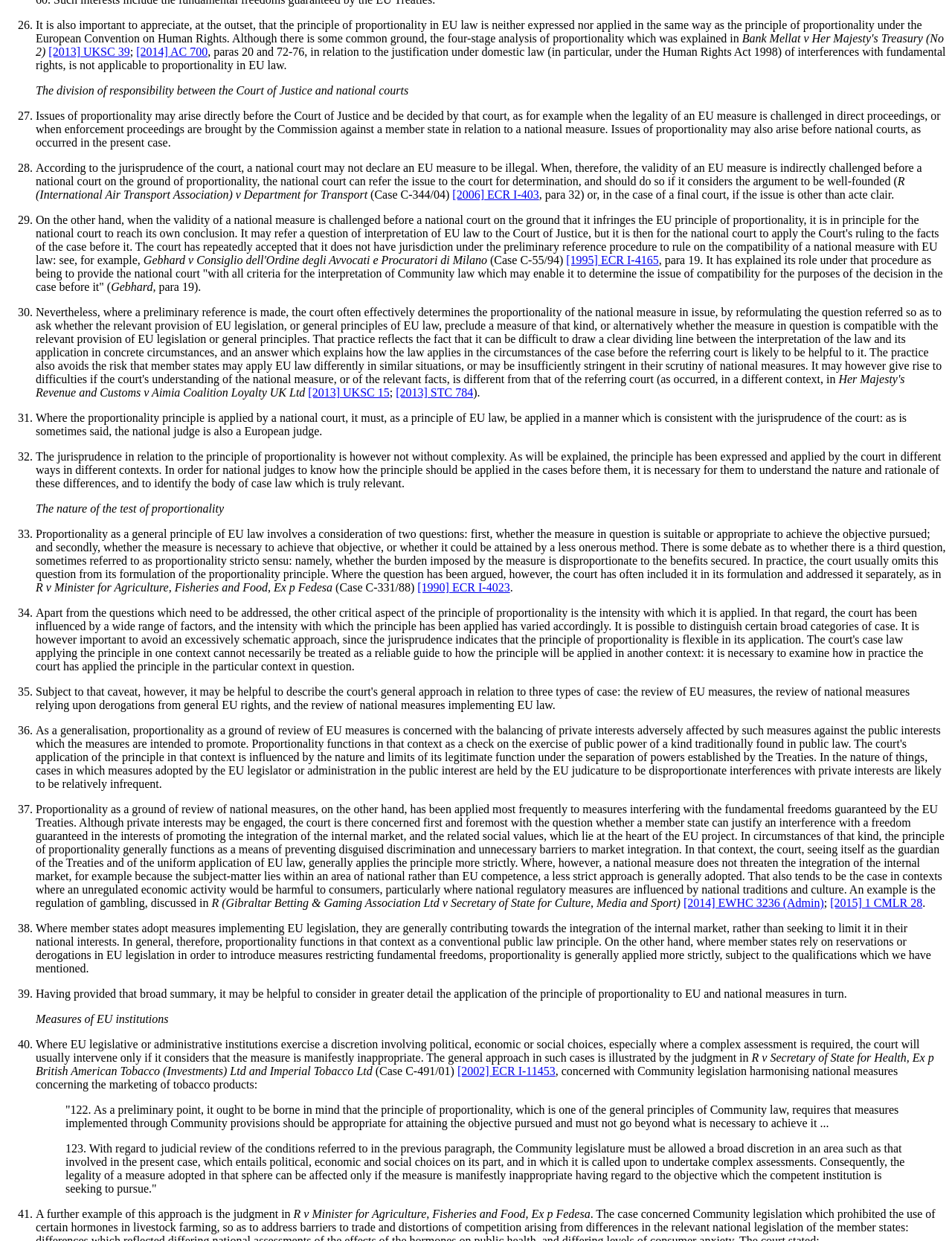For the given element description [2002] ECR I-11453, determine the bounding box coordinates of the UI element. The coordinates should follow the format (top-left x, top-left y, bottom-right x, bottom-right y) and be within the range of 0 to 1.

[0.48, 0.858, 0.583, 0.868]